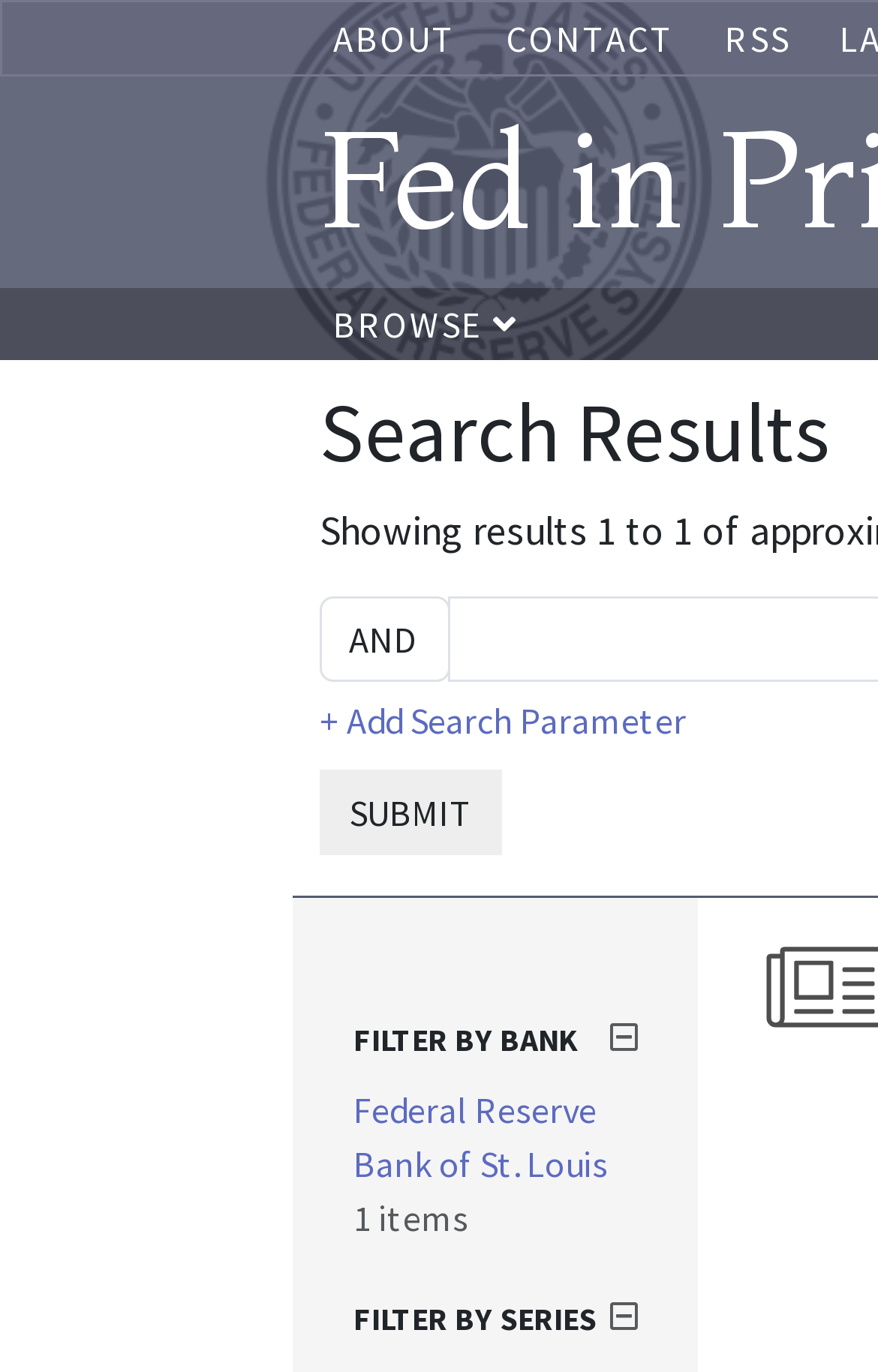What is the purpose of the combobox with no initial text?
From the image, respond using a single word or phrase.

To select a search parameter